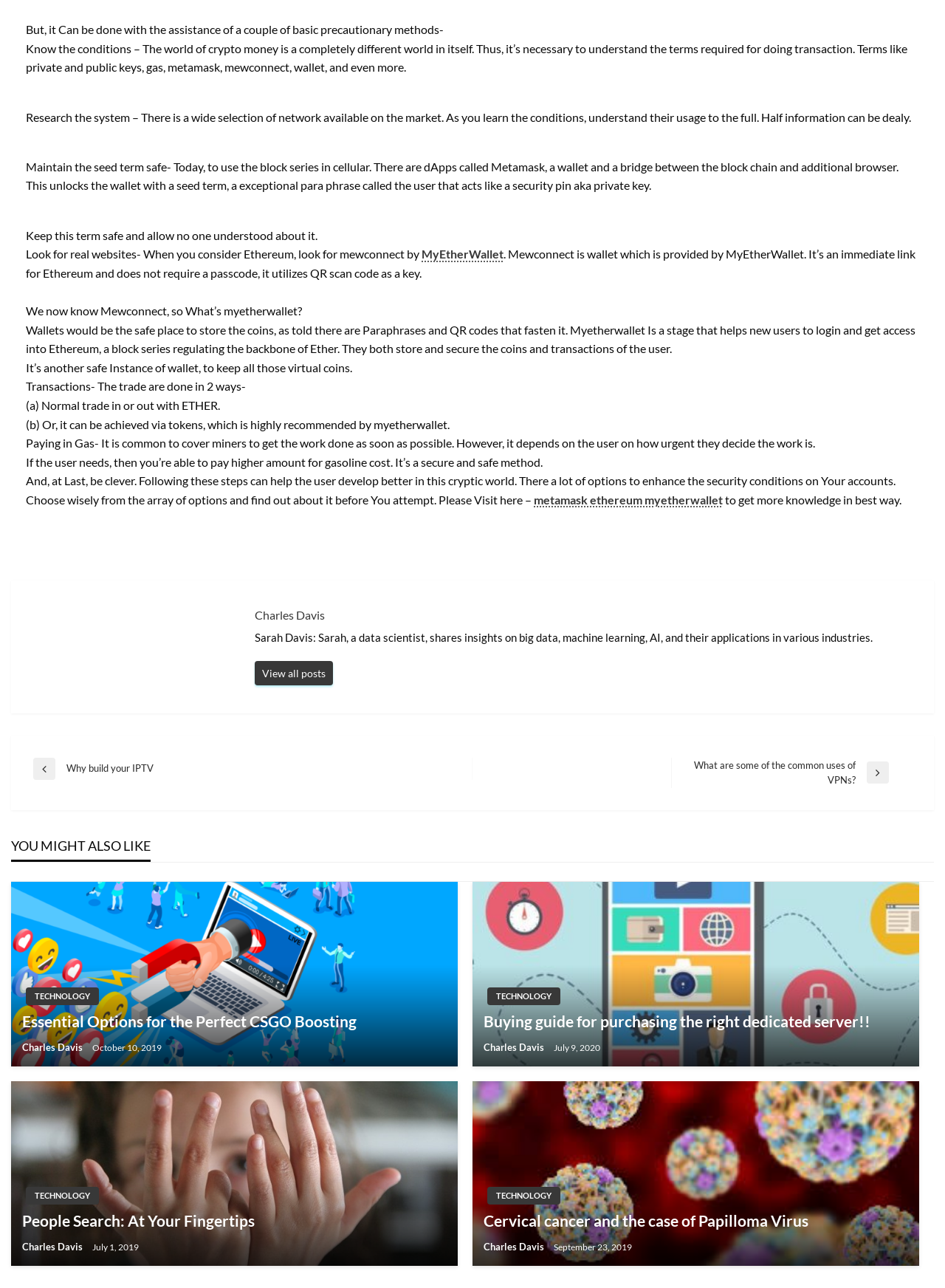Please identify the bounding box coordinates of where to click in order to follow the instruction: "Visit the previous post".

[0.035, 0.588, 0.5, 0.605]